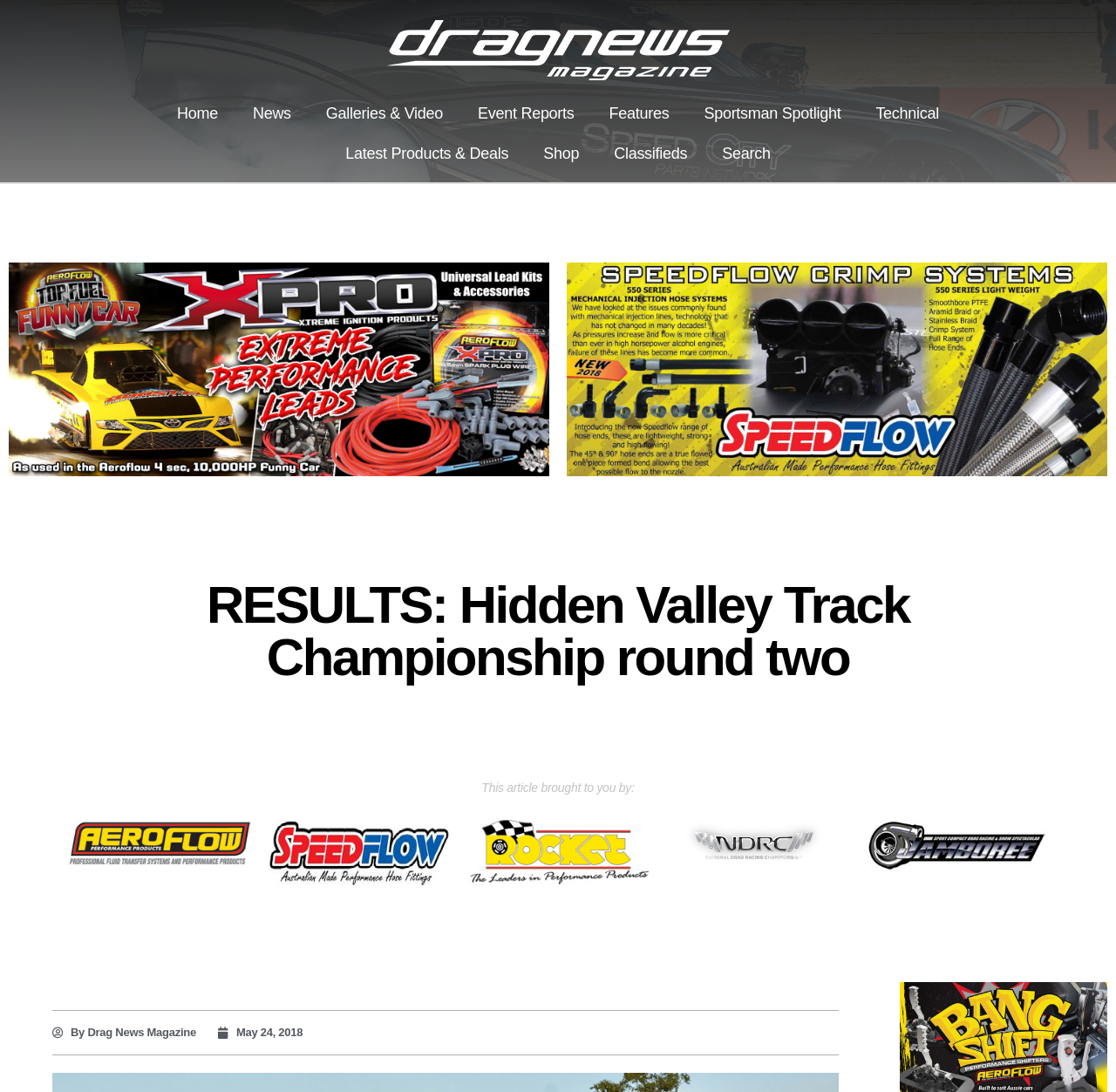Highlight the bounding box coordinates of the element that should be clicked to carry out the following instruction: "read event reports". The coordinates must be given as four float numbers ranging from 0 to 1, i.e., [left, top, right, bottom].

[0.412, 0.085, 0.53, 0.122]